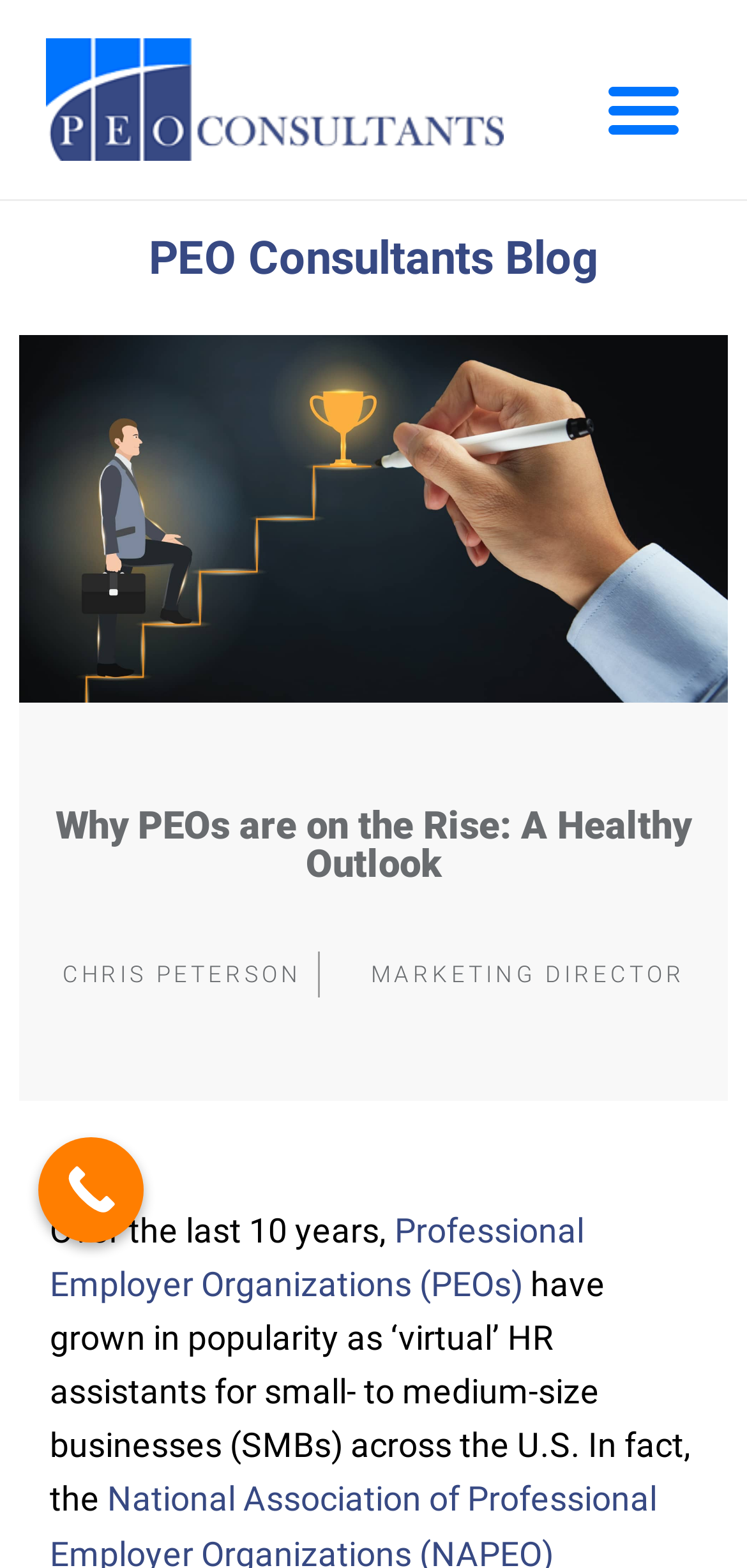Identify and provide the text of the main header on the webpage.

Why PEOs are on the Rise: A Healthy Outlook